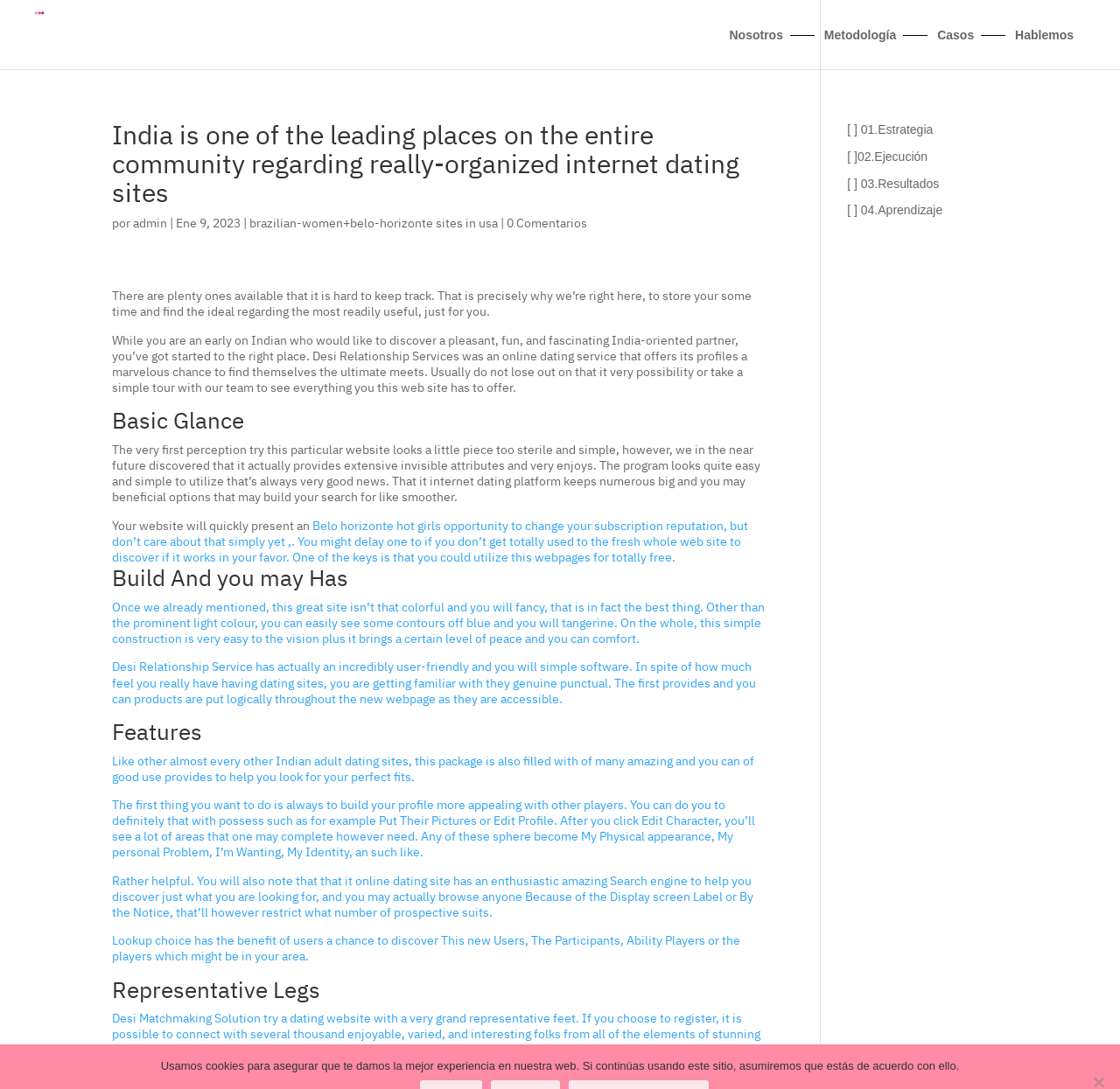Please locate the bounding box coordinates of the element that should be clicked to achieve the given instruction: "Click the 'Desert Stom' tag".

None